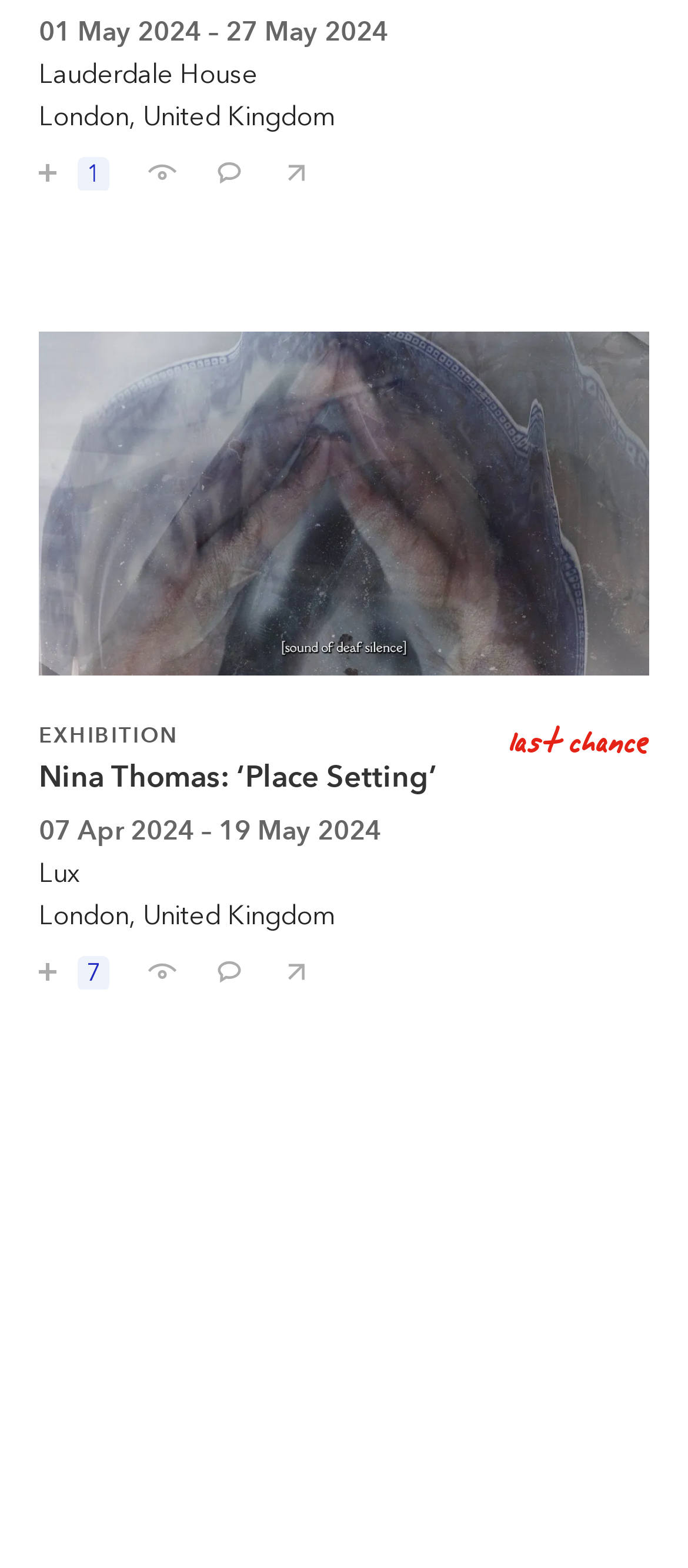Please specify the bounding box coordinates of the element that should be clicked to execute the given instruction: 'View uncategorized posts'. Ensure the coordinates are four float numbers between 0 and 1, expressed as [left, top, right, bottom].

None